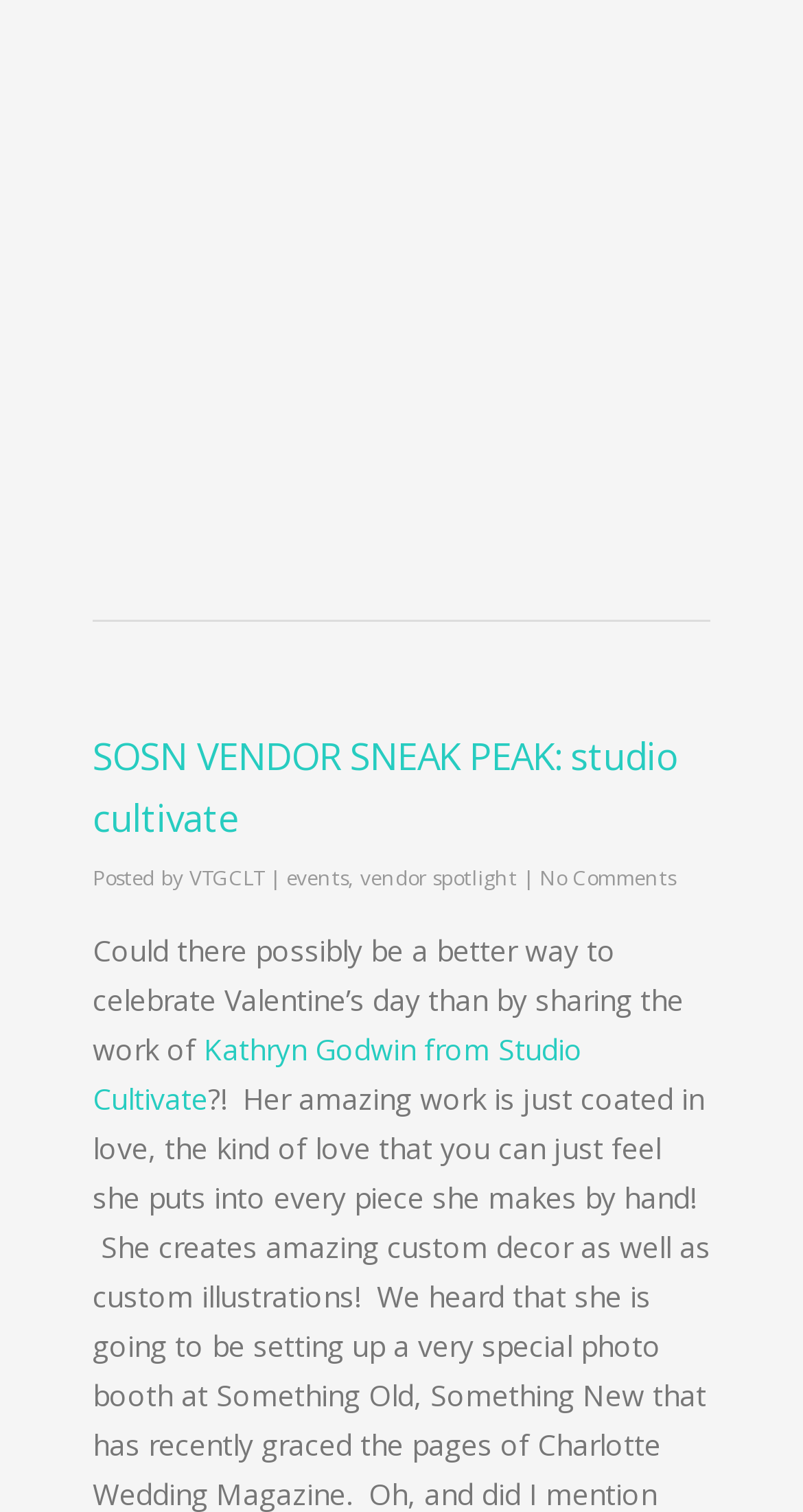Please respond to the question using a single word or phrase:
What type of content is the article categorized under?

events